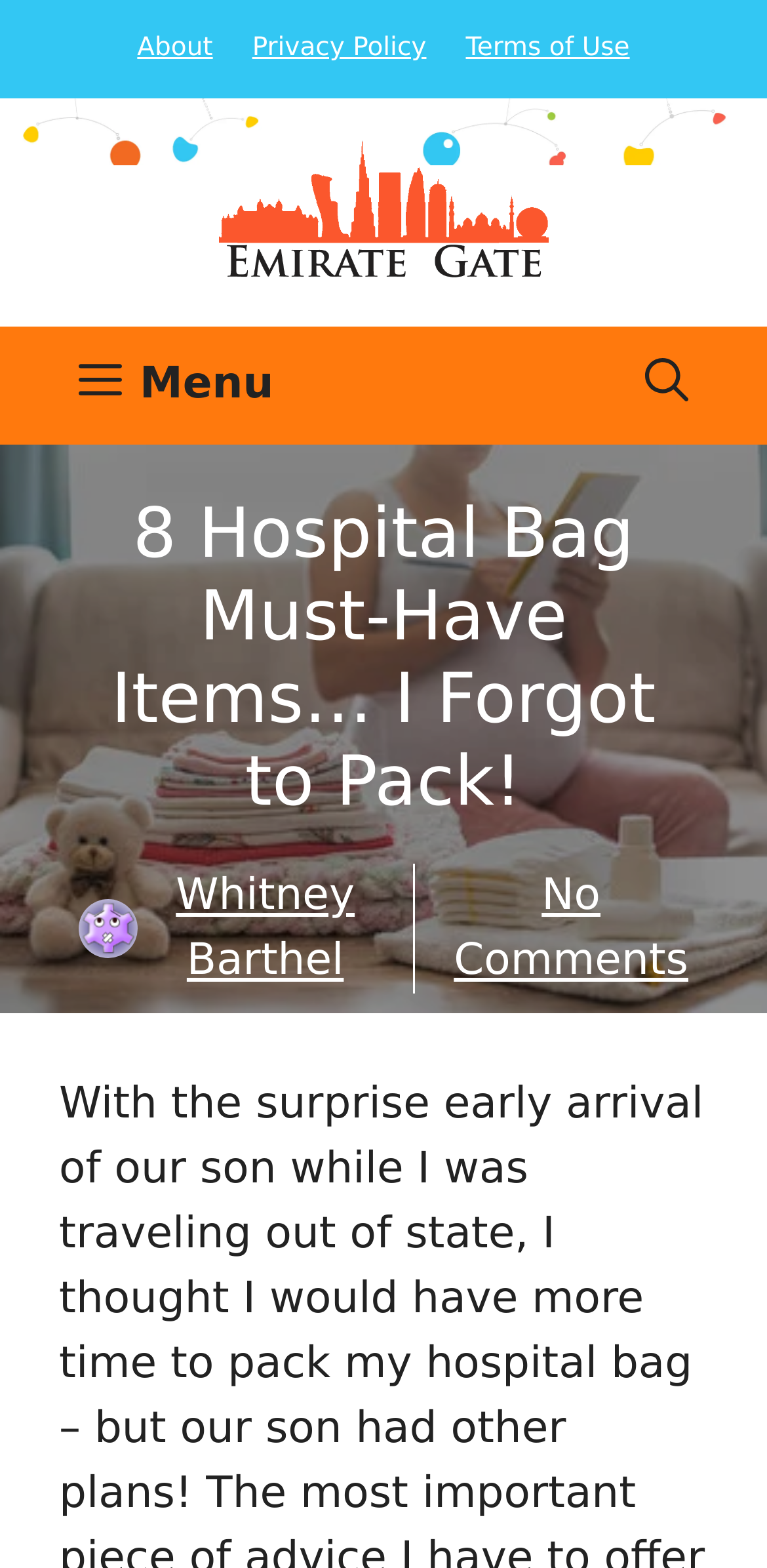Kindly determine the bounding box coordinates for the area that needs to be clicked to execute this instruction: "Open Emirate Gate site".

[0.282, 0.119, 0.718, 0.15]